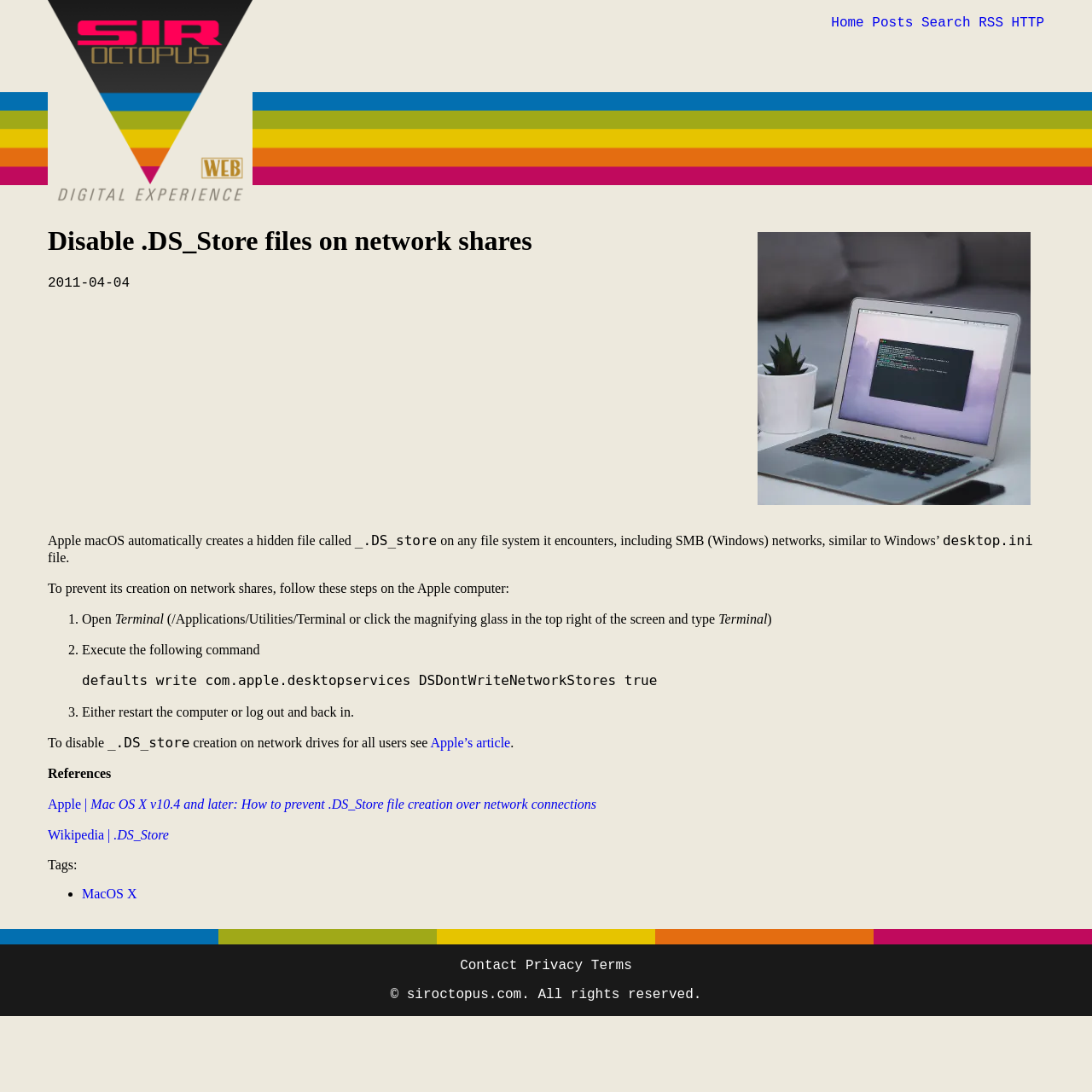What is the alternative file created by Windows?
Please provide a single word or phrase answer based on the image.

desktop.ini